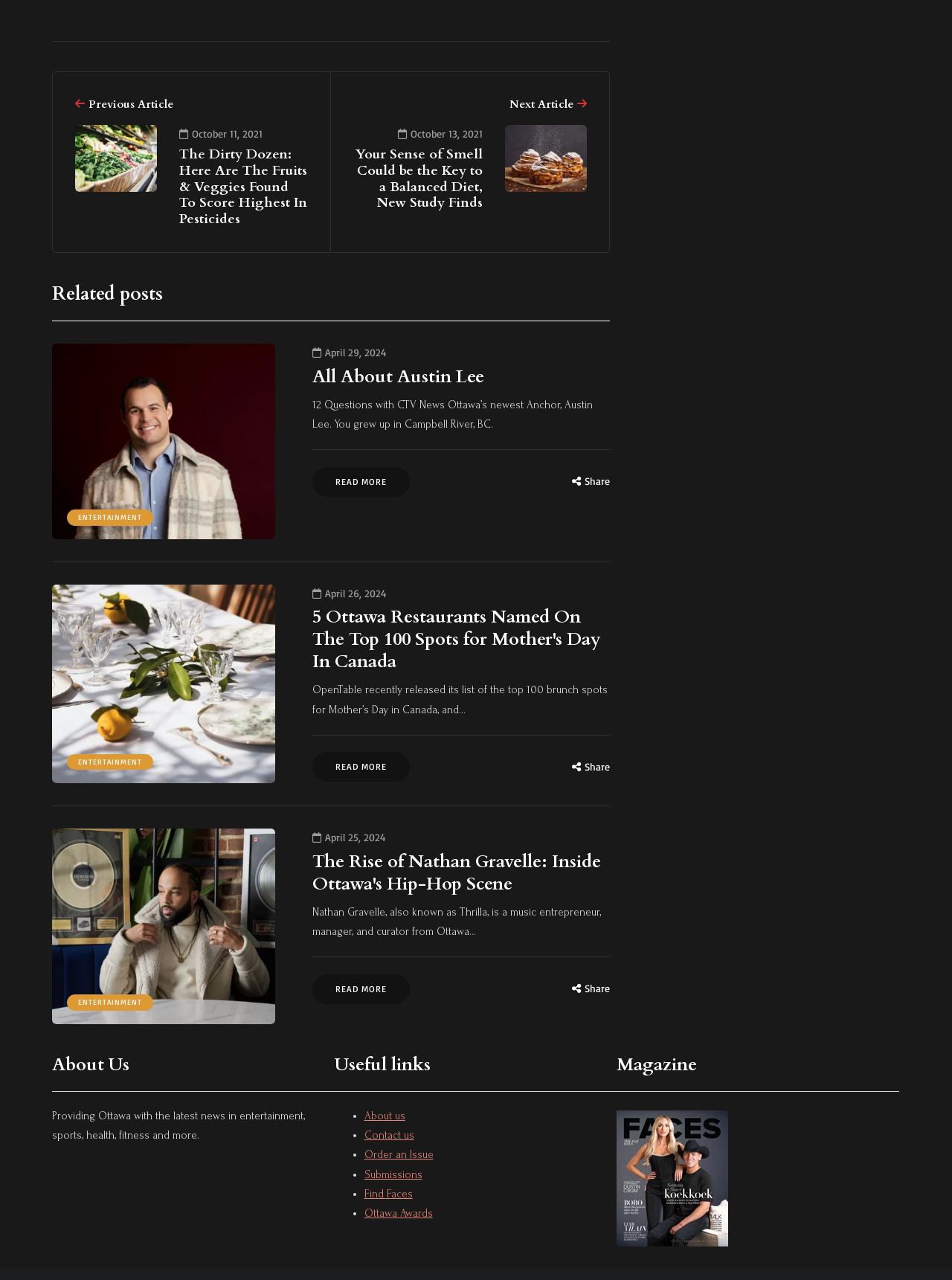What is the date of the article 'The Rise of Nathan Gravelle: Inside Ottawa's Hip-Hop Scene'?
Provide an in-depth and detailed explanation in response to the question.

This question can be answered by looking at the time element above the article title 'The Rise of Nathan Gravelle: Inside Ottawa's Hip-Hop Scene', which shows the date 'April 25, 2024'.